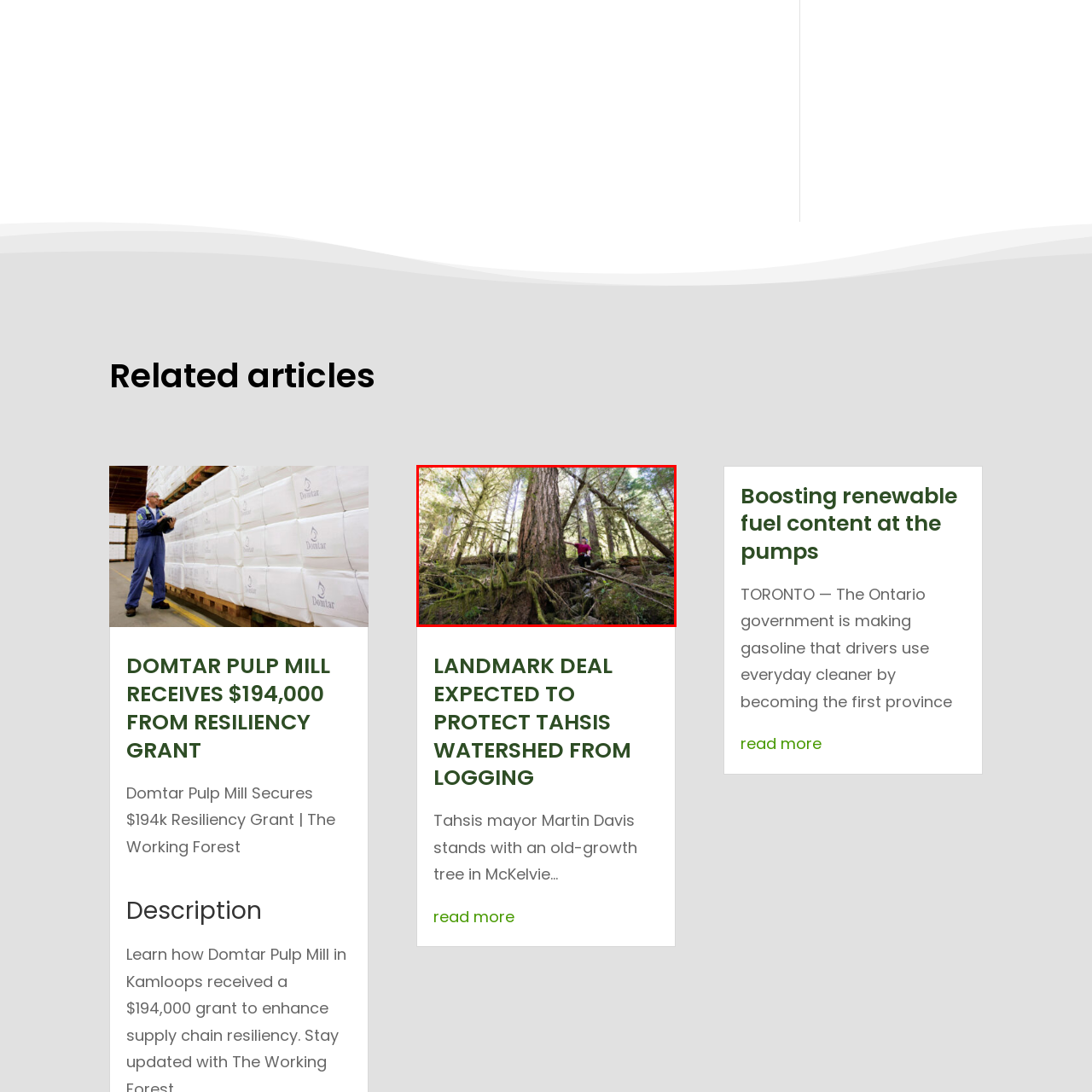Check the highlighted part in pink, What is the purpose of this scene? 
Use a single word or phrase for your answer.

Highlighting nature conservation